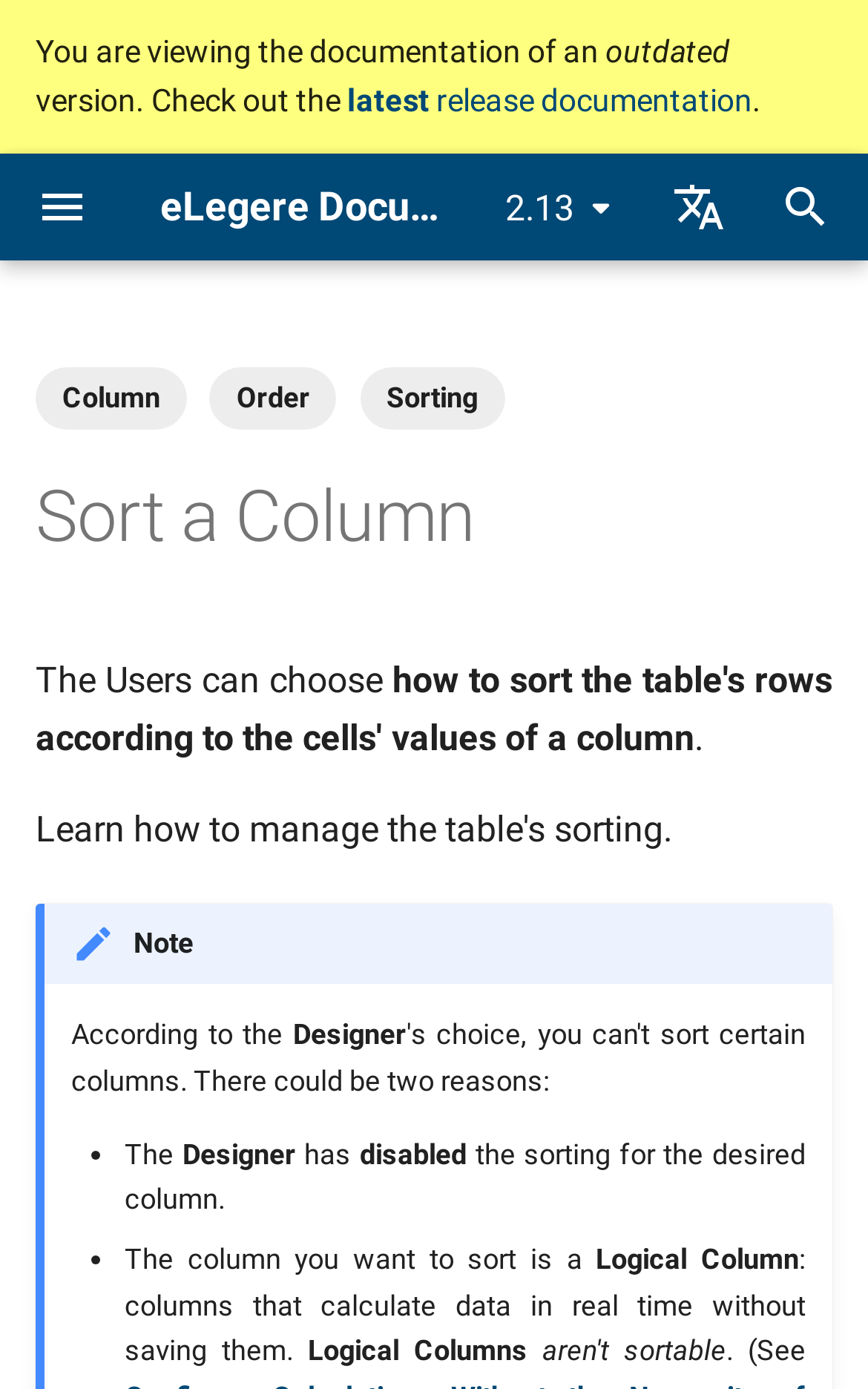Elaborate on the webpage's design and content in a detailed caption.

The webpage is a documentation page for eLegere, a software application. At the top, there is a header section with an image, a title "eLegere Documentation", and a button to select a version. Below the header, there is a navigation section with links to different parts of the documentation, including "What's New", "Get Started with eLegere", and "Versions".

On the left side of the page, there is a sidebar with links to various topics, including "Rows", "Table Filters", "Properties and Groups", "Sessions", "Advanced Features", "Designer Guide", "Developer Guide", and "API". Each of these links expands to reveal subtopics and further links.

In the main content area, there is a heading "Sort a Column" followed by a description of how to sort a column in eLegere. The text explains that users can choose to sort a column in ascending or descending order, and that the designer can disable sorting for a particular column. There are also notes and warnings throughout the text, highlighted with icons and different formatting.

Throughout the page, there are various UI elements, including images, links, buttons, and text boxes. The layout is organized and easy to navigate, with clear headings and concise text.